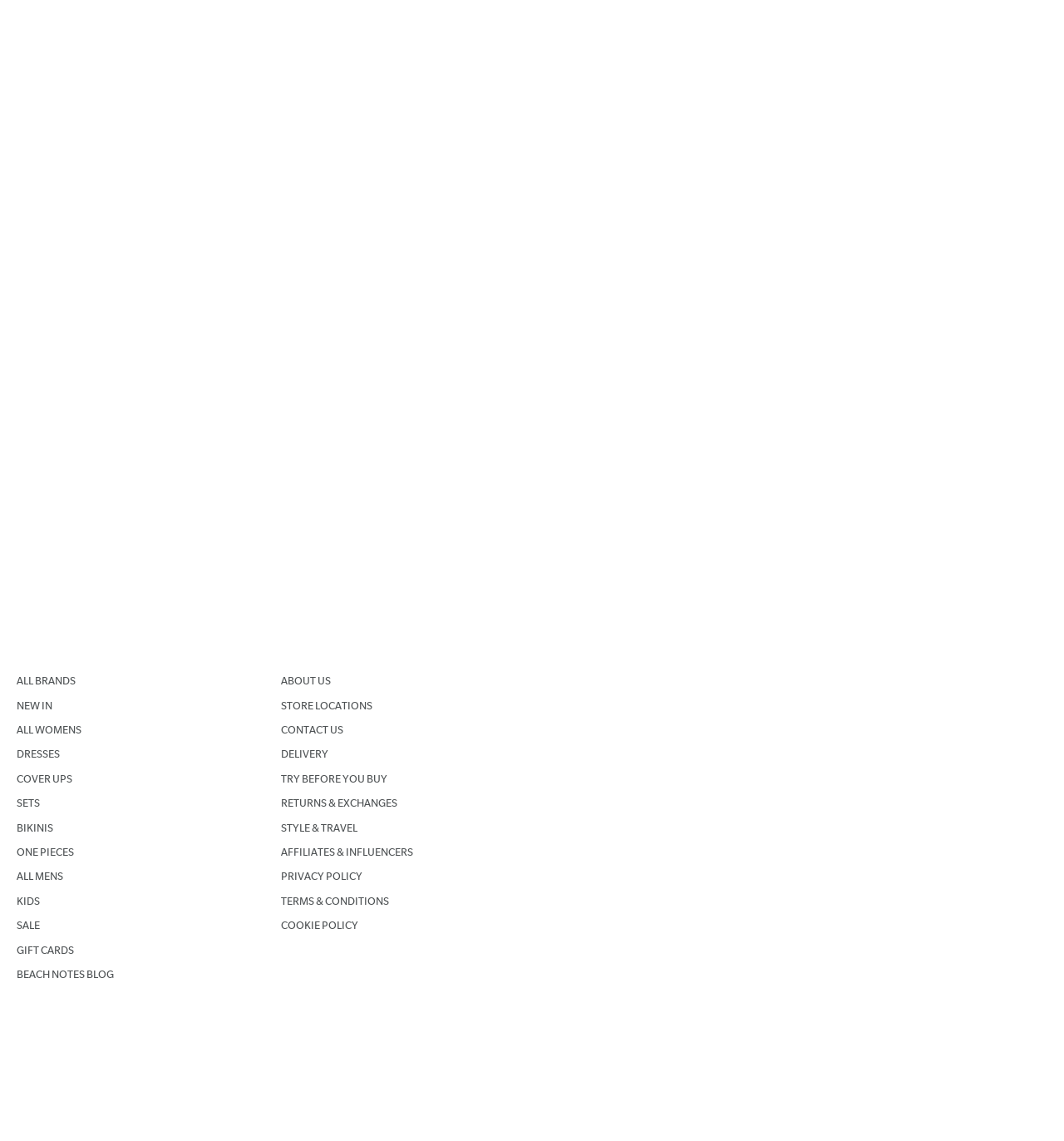Mark the bounding box of the element that matches the following description: "STYLE & TRAVEL".

[0.264, 0.718, 0.336, 0.739]